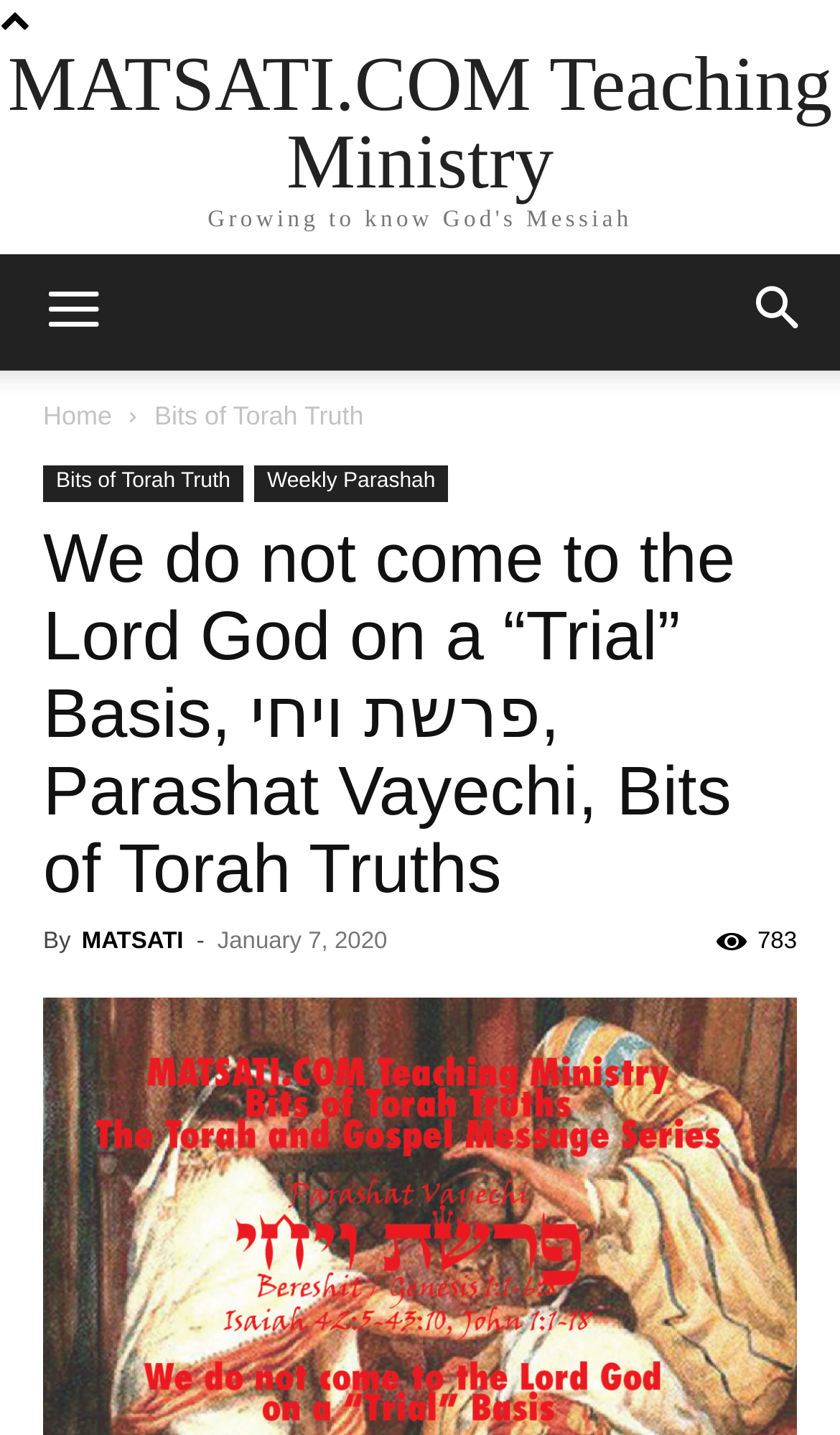Give a concise answer of one word or phrase to the question: 
What is the name of the teaching ministry?

MATSATI.COM Teaching Ministry